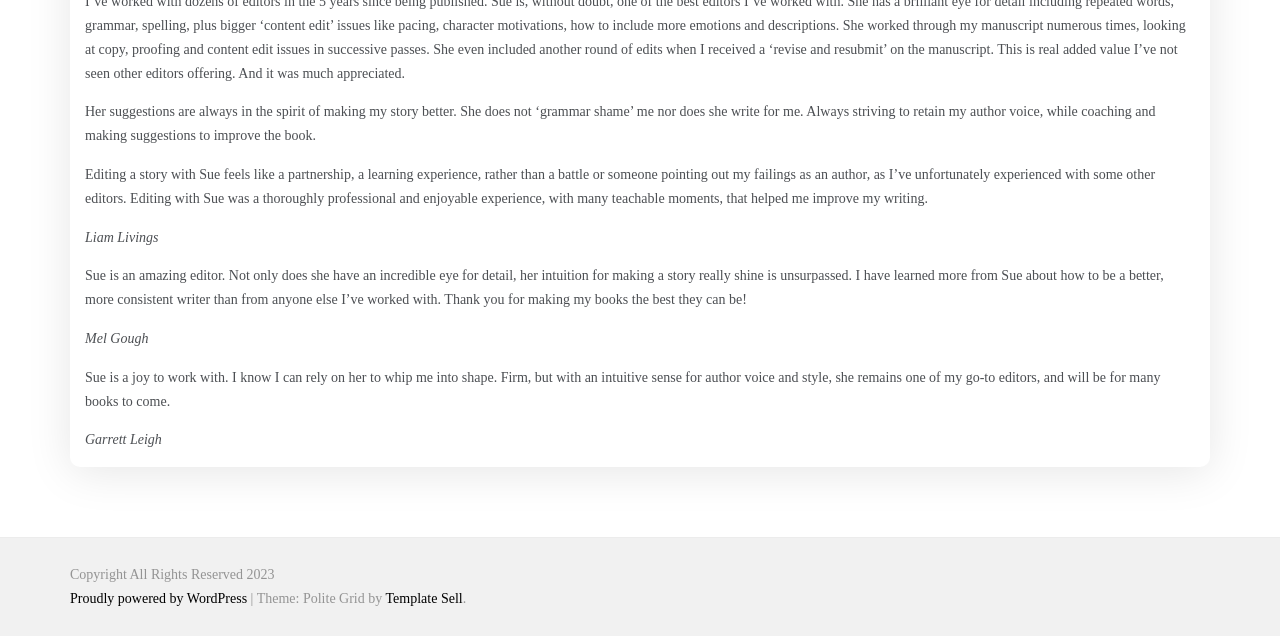Locate the bounding box coordinates of the UI element described by: "Template Sell". The bounding box coordinates should consist of four float numbers between 0 and 1, i.e., [left, top, right, bottom].

[0.301, 0.923, 0.361, 0.947]